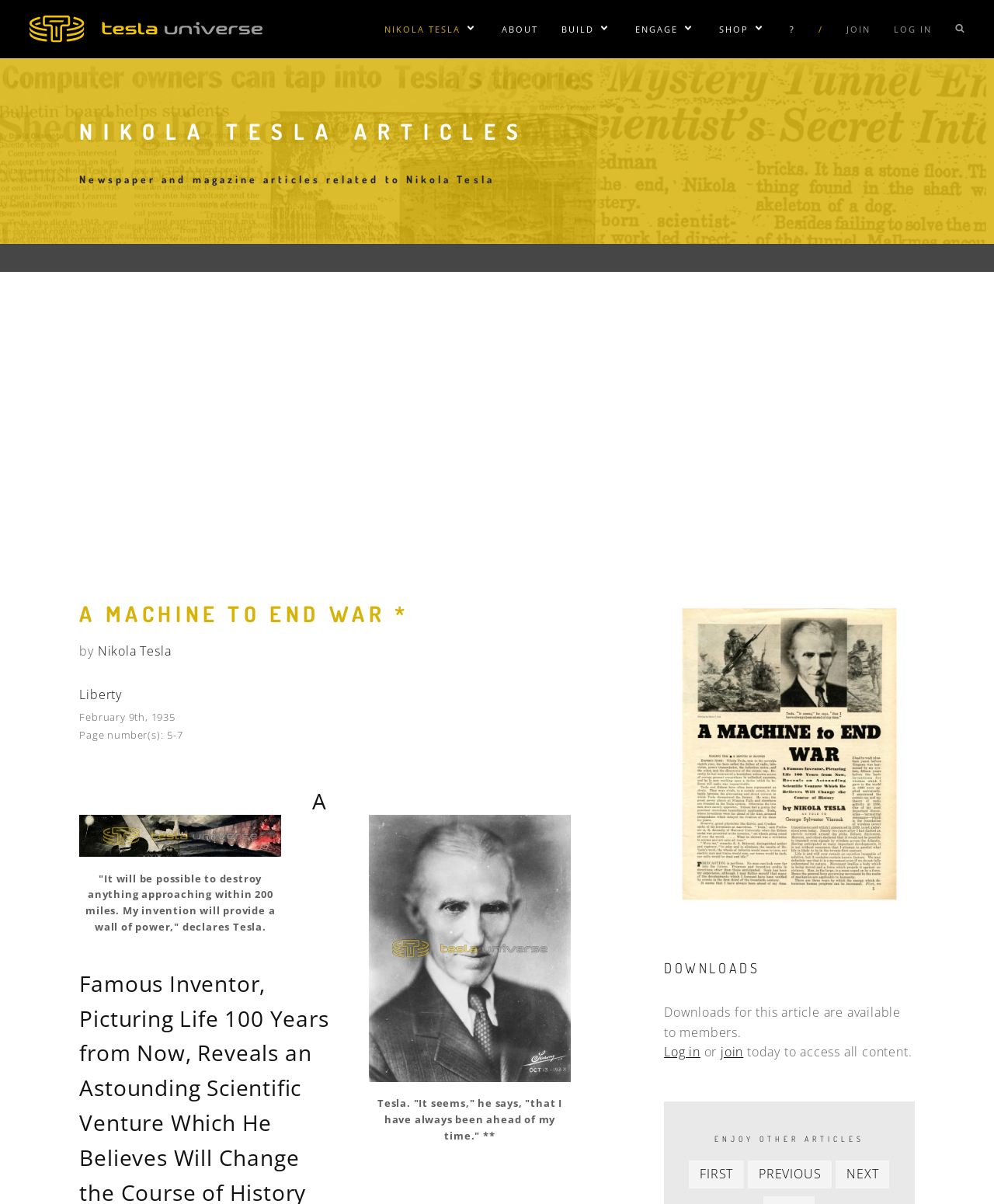Answer the question using only a single word or phrase: 
What is the purpose of the 'DOWNLOADS' section?

To provide downloads for members